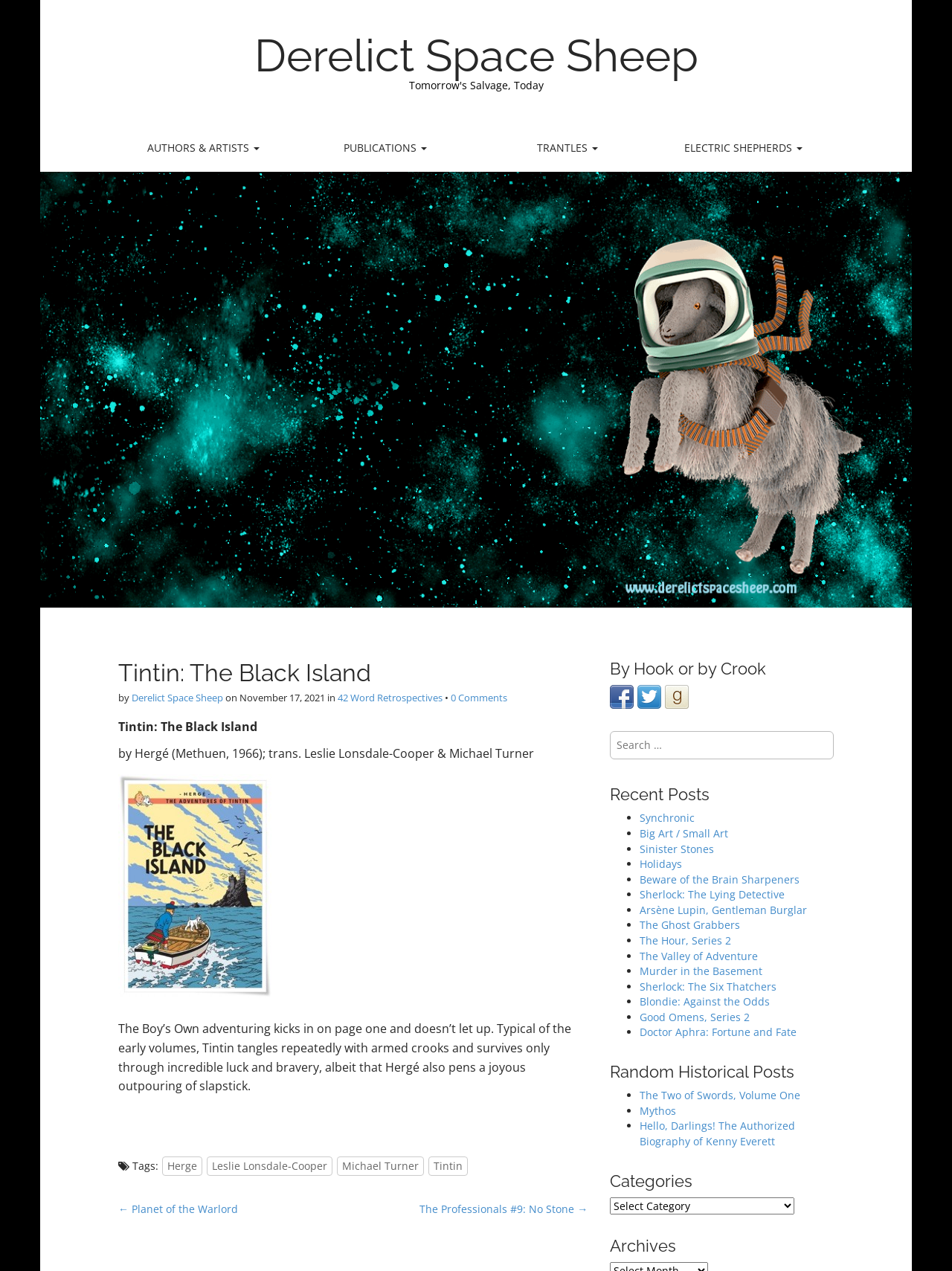Please identify the bounding box coordinates of the area that needs to be clicked to fulfill the following instruction: "Read the 'Recent Posts'."

[0.641, 0.618, 0.876, 0.632]